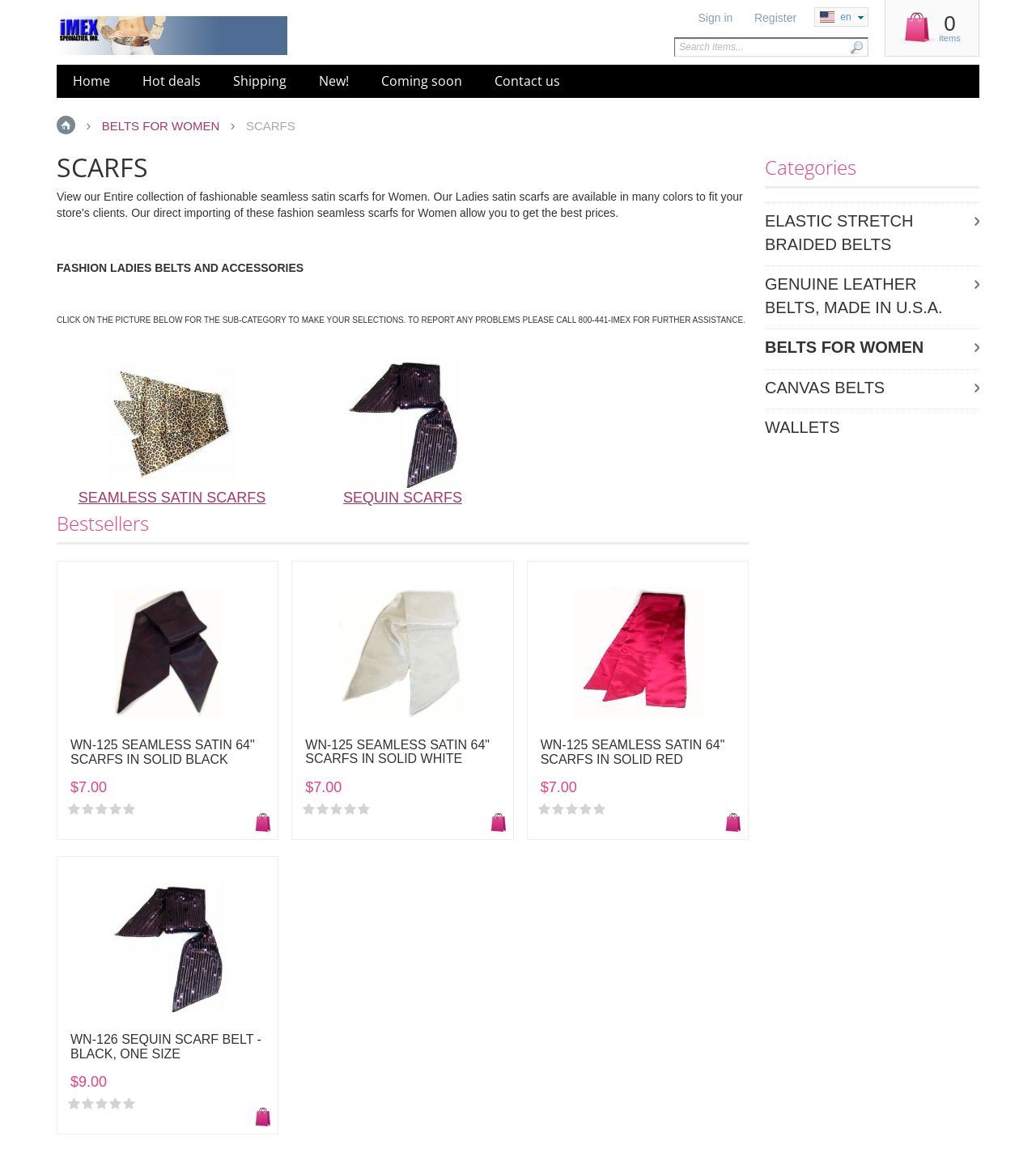Please give the bounding box coordinates of the area that should be clicked to fulfill the following instruction: "Sign in to your account". The coordinates should be in the format of four float numbers from 0 to 1, i.e., [left, top, right, bottom].

[0.674, 0.01, 0.707, 0.021]